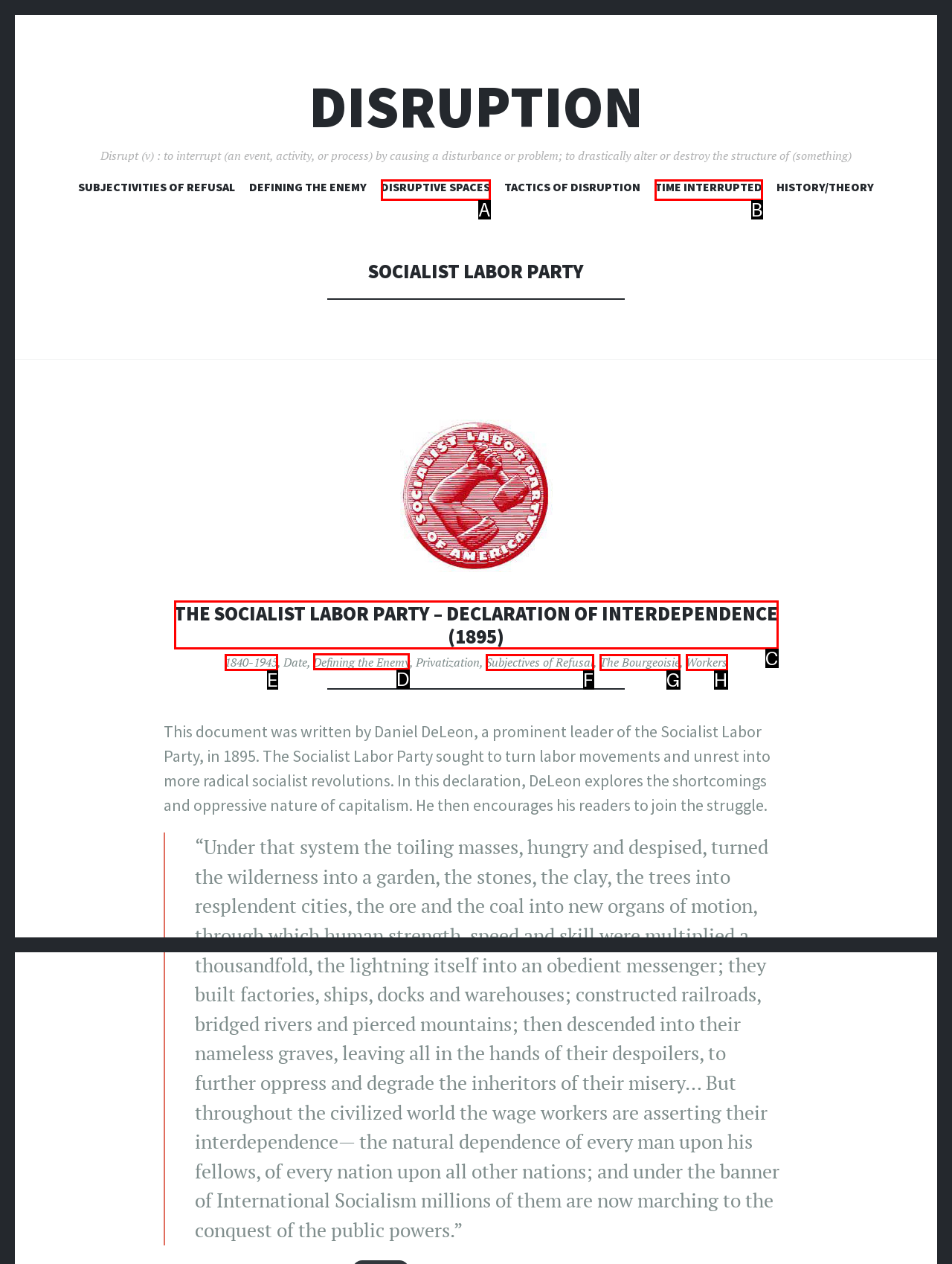Which lettered option should be clicked to perform the following task: Explore DEFINING THE ENEMY
Respond with the letter of the appropriate option.

D